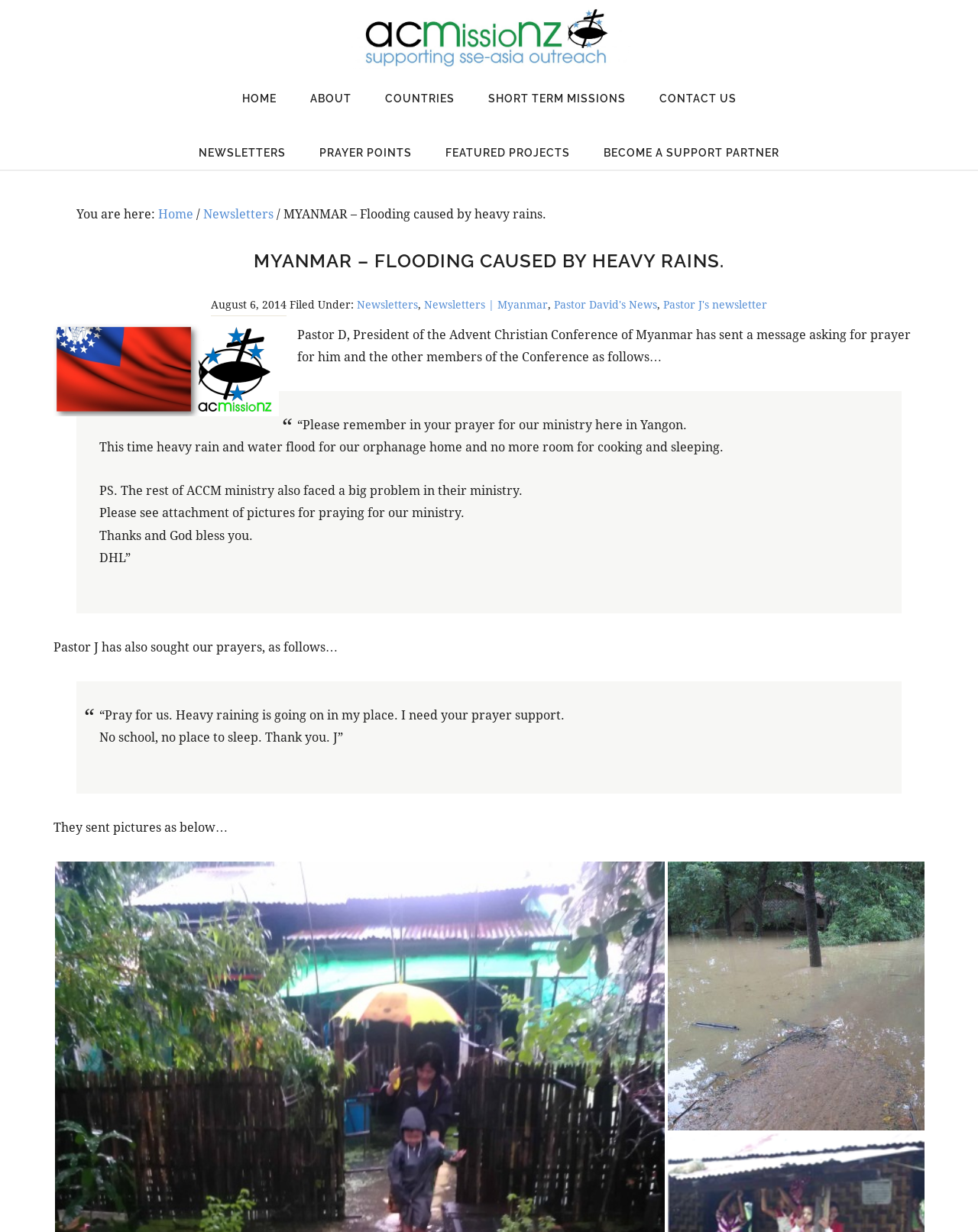Please identify the bounding box coordinates of the region to click in order to complete the task: "Click the 'PRAYER POINTS' link". The coordinates must be four float numbers between 0 and 1, specified as [left, top, right, bottom].

[0.311, 0.11, 0.437, 0.138]